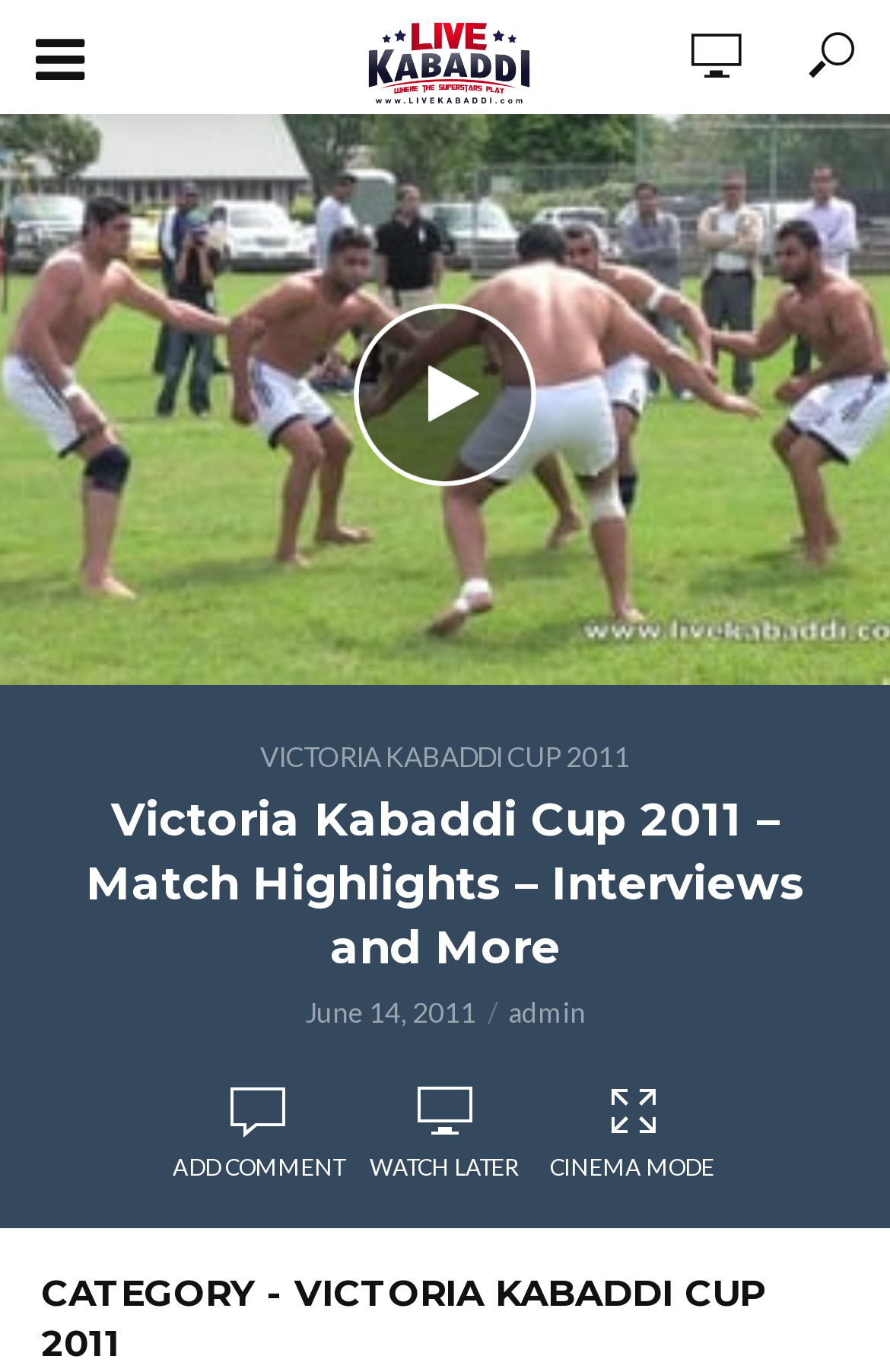Provide the bounding box coordinates of the area you need to click to execute the following instruction: "go to home page".

[0.0, 0.133, 0.8, 0.196]